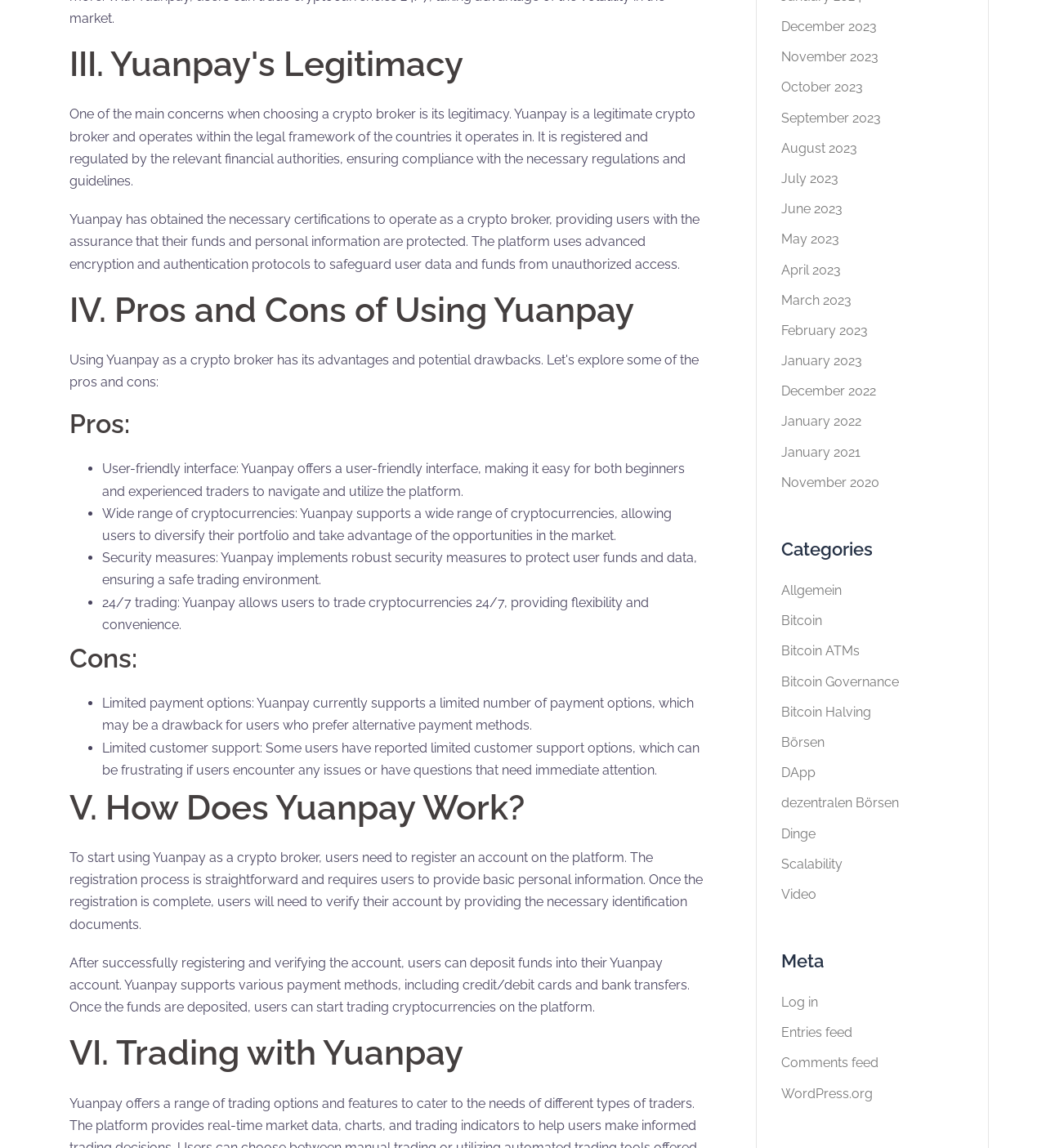Using the details in the image, give a detailed response to the question below:
What categories are available on the webpage?

The webpage provides a list of categories, including Allgemein, Bitcoin, Bitcoin ATMs, Bitcoin Governance, and many others, which can be used to filter and find specific content.